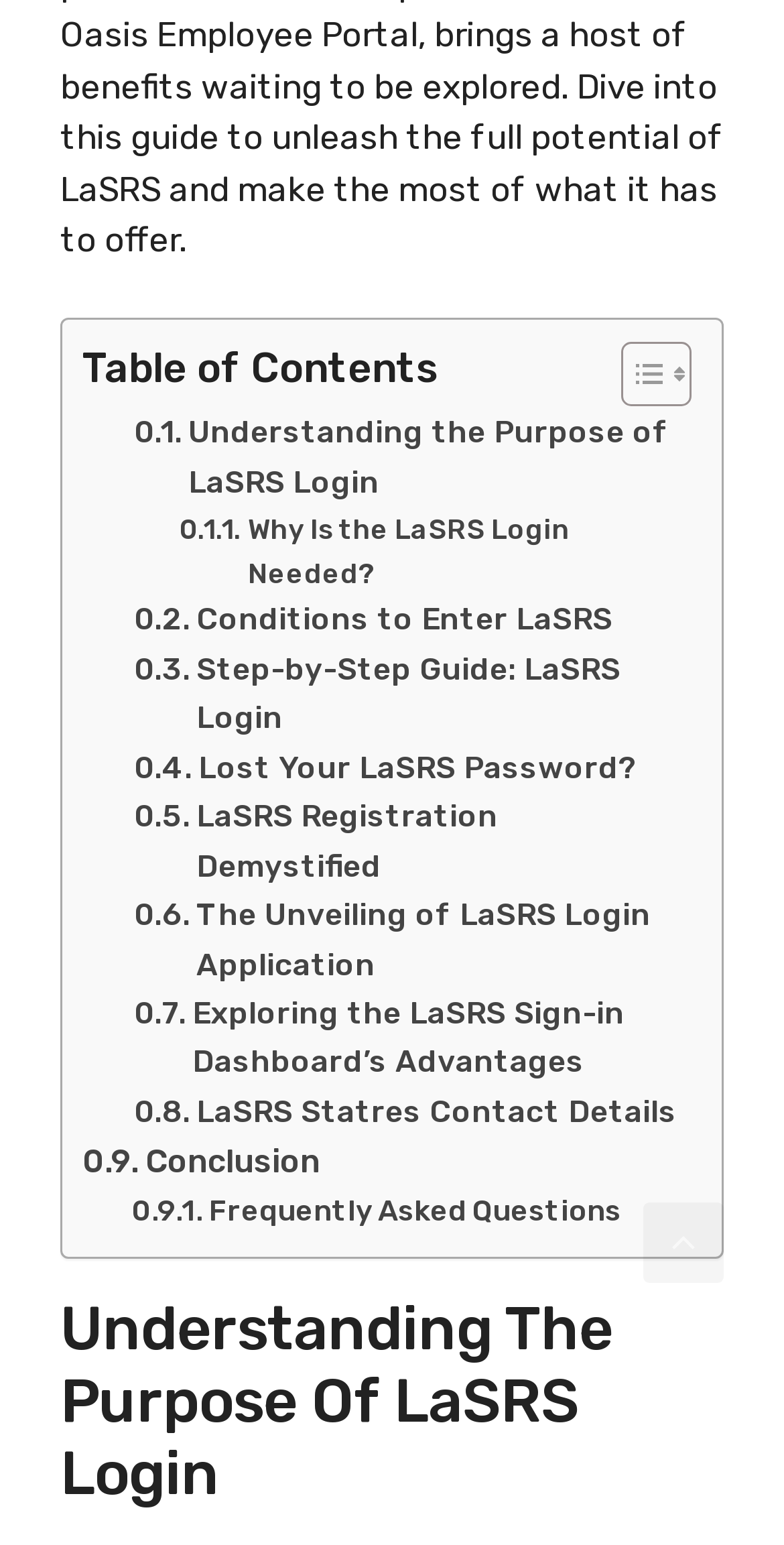What is the title of the first section?
Relying on the image, give a concise answer in one word or a brief phrase.

Understanding The Purpose Of LaSRS Login